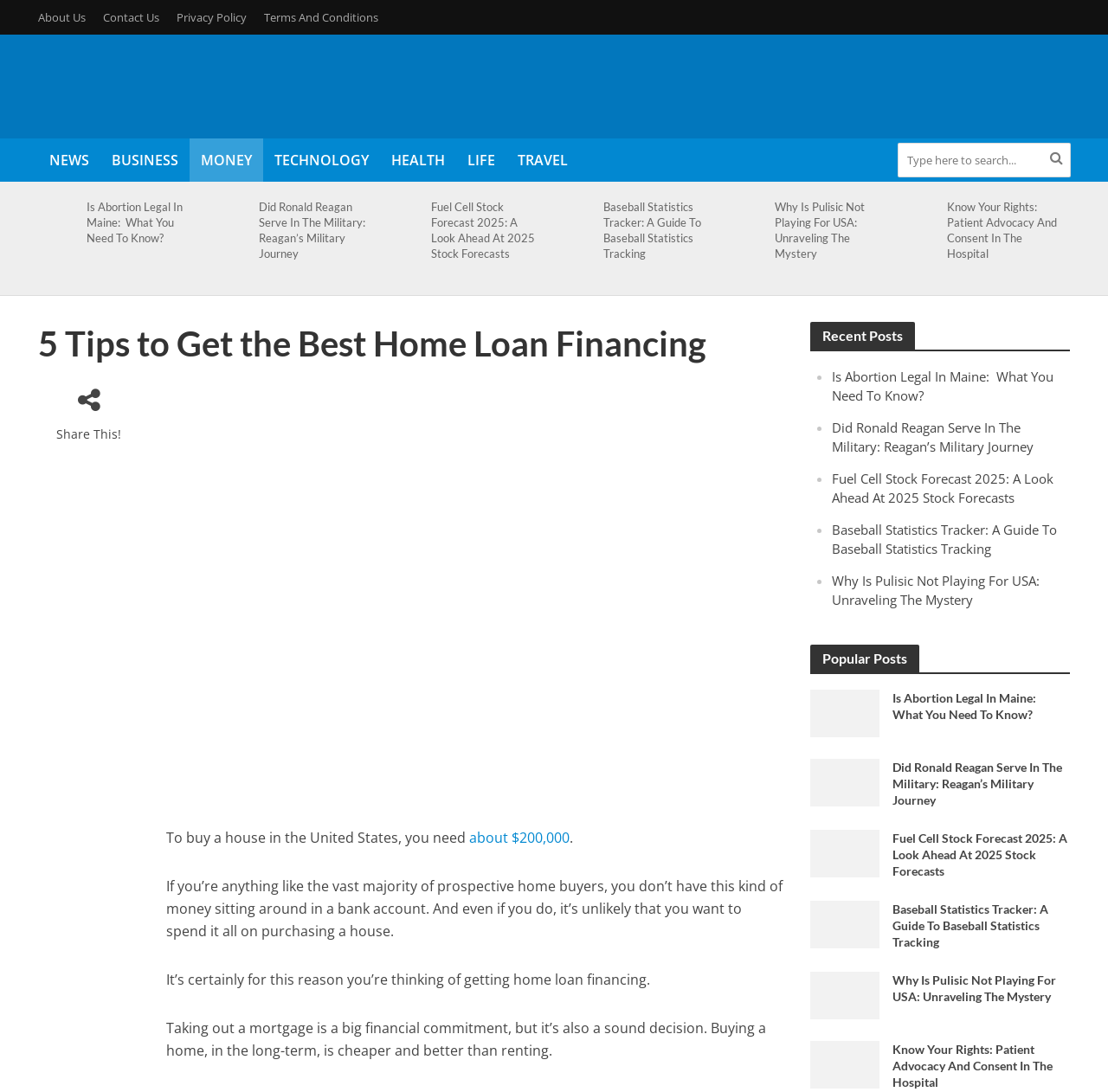Please use the details from the image to answer the following question comprehensively:
What is the image below the main article about?

The image below the main article is an illustration of a mortgage contract, which is related to the topic of home loan financing discussed in the article.